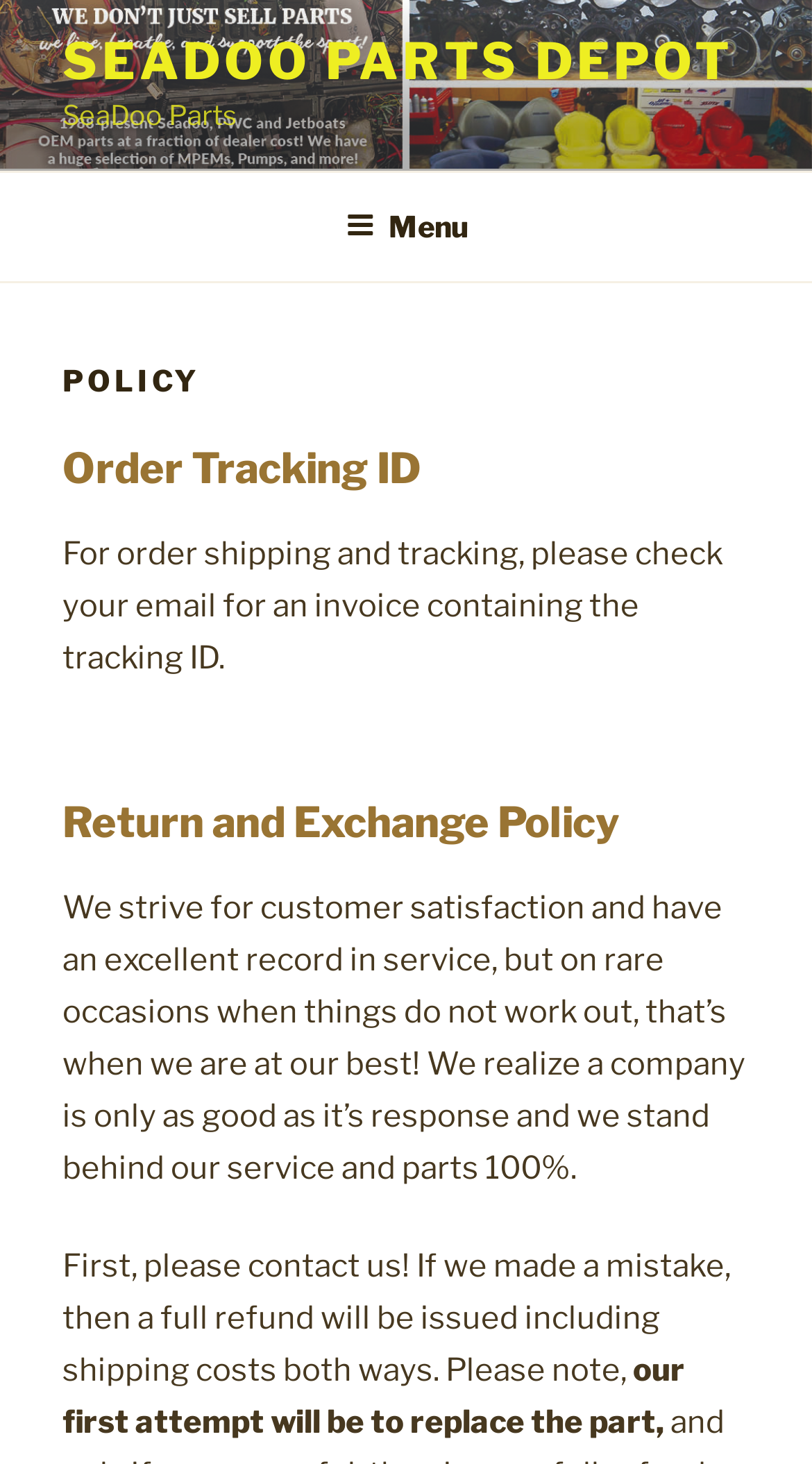Where can I find my order tracking ID?
Please give a detailed and elaborate explanation in response to the question.

According to the StaticText element, 'For order shipping and tracking, please check your email for an invoice containing the tracking ID.', I can infer that the order tracking ID can be found in the email.